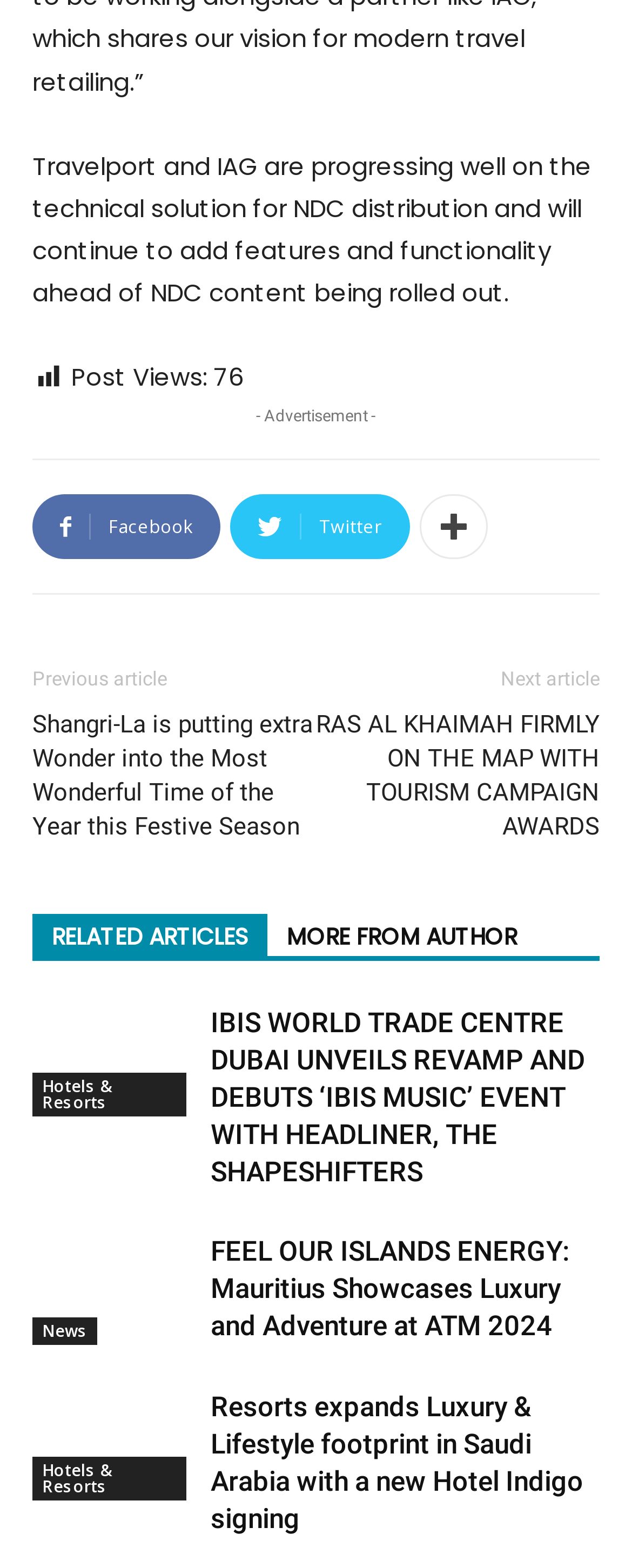Use a single word or phrase to answer the question:
How many articles are related to the current one?

4